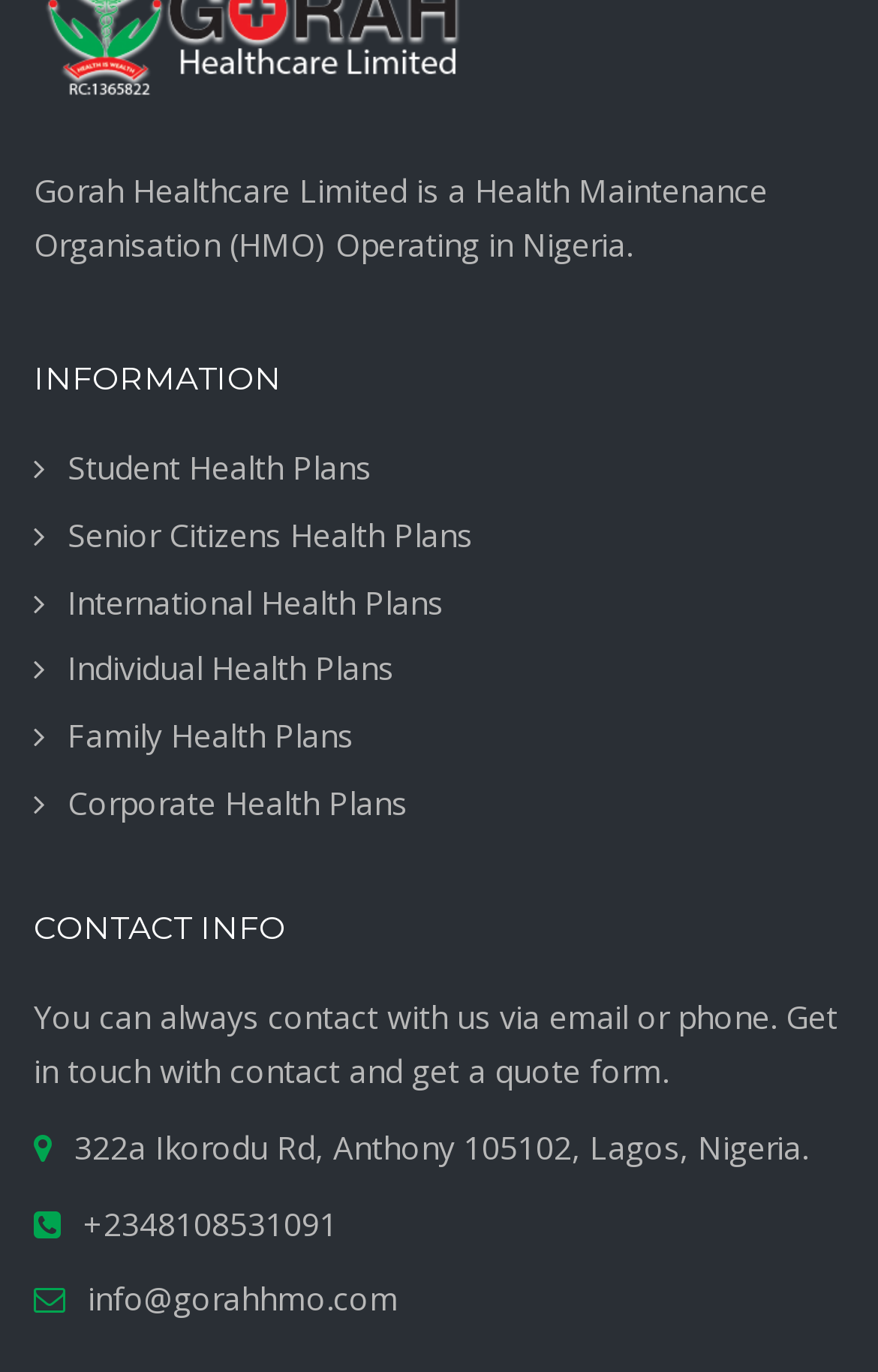Using the format (top-left x, top-left y, bottom-right x, bottom-right y), provide the bounding box coordinates for the described UI element. All values should be floating point numbers between 0 and 1: International Health Plans

[0.038, 0.423, 0.505, 0.454]